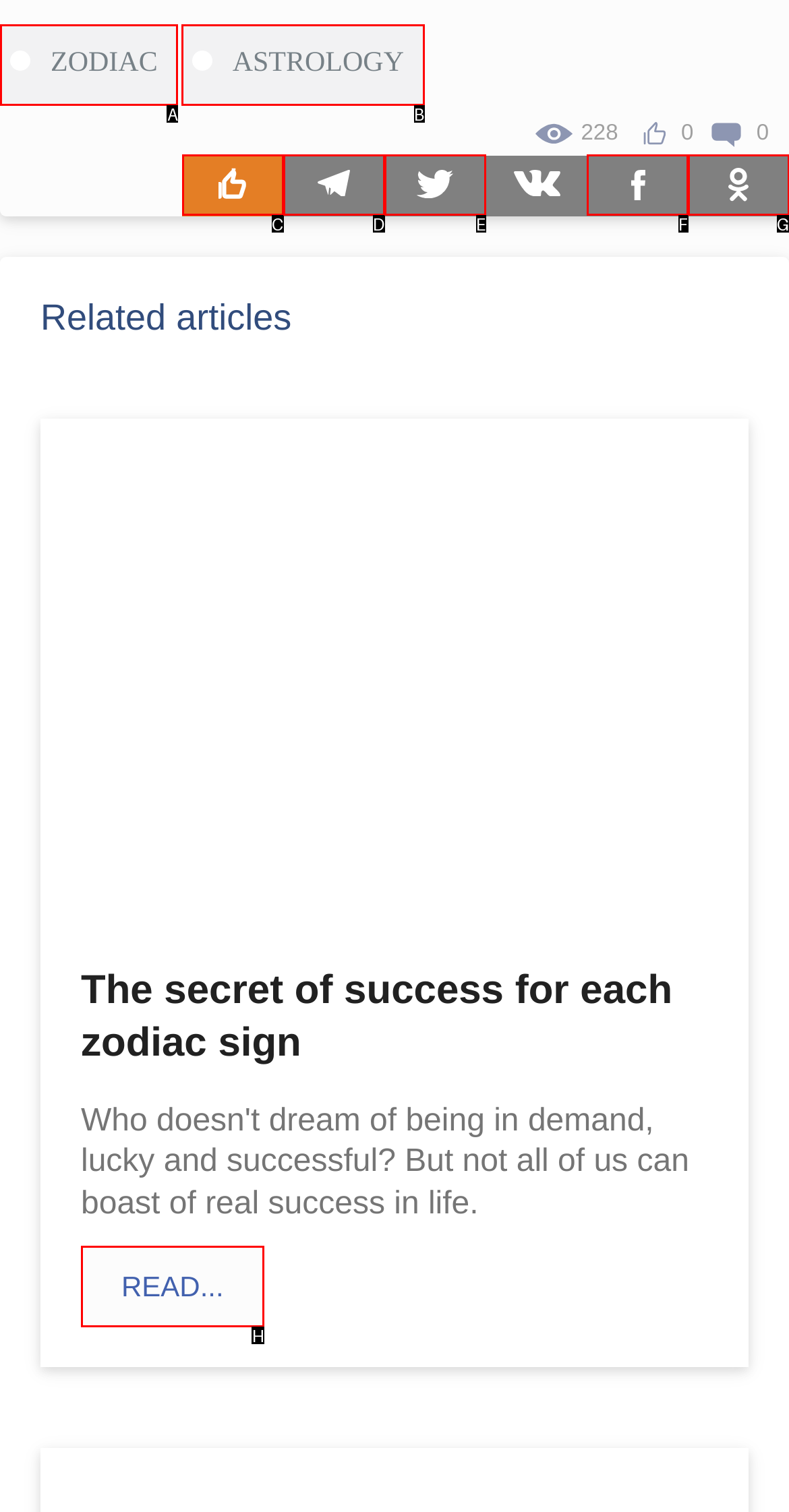Using the description: Elm Trees, find the corresponding HTML element. Provide the letter of the matching option directly.

None